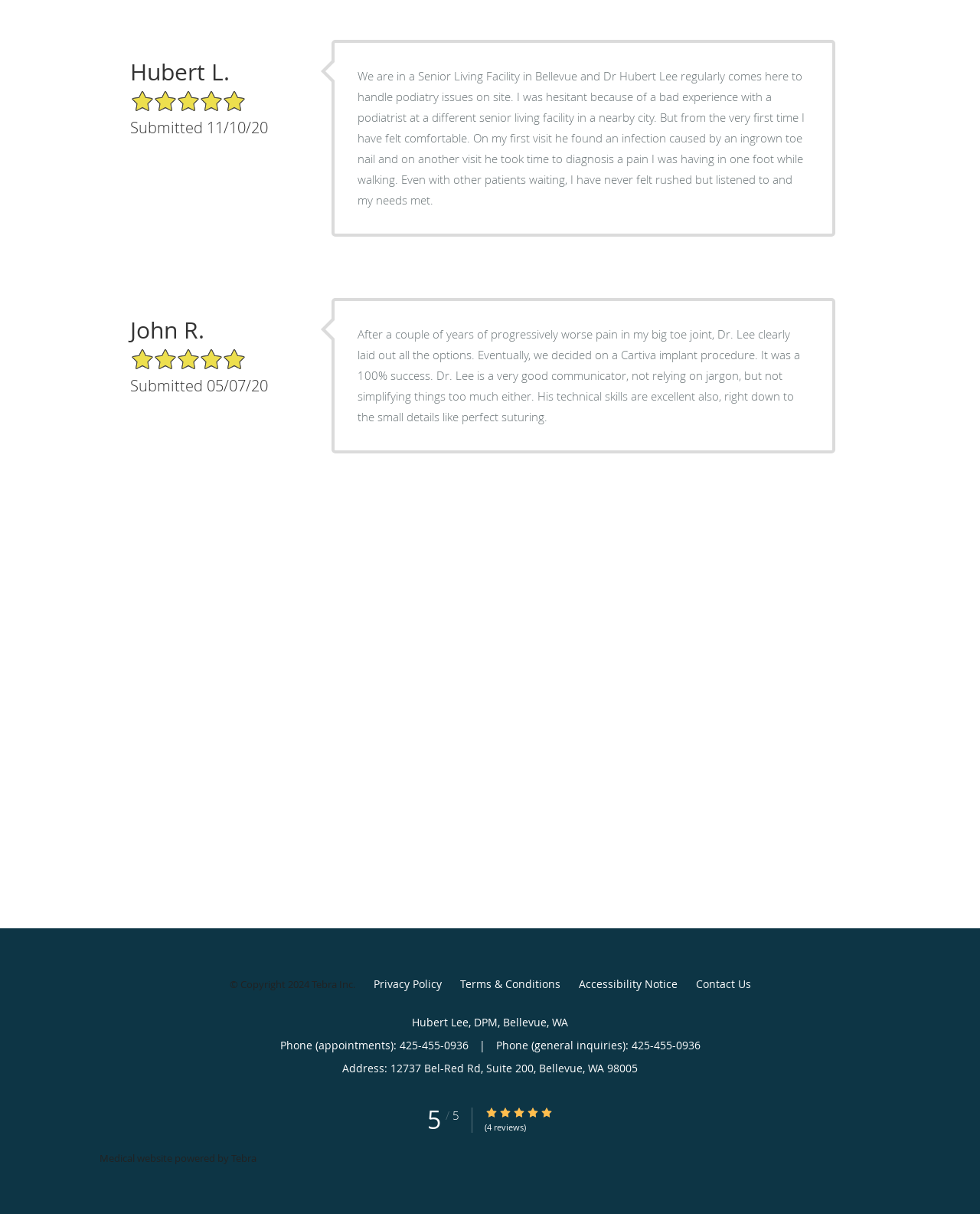Reply to the question with a brief word or phrase: Where is Dr. Hubert Lee's office located?

12737 Bel-Red Rd, Suite 200, Bellevue, WA 98005